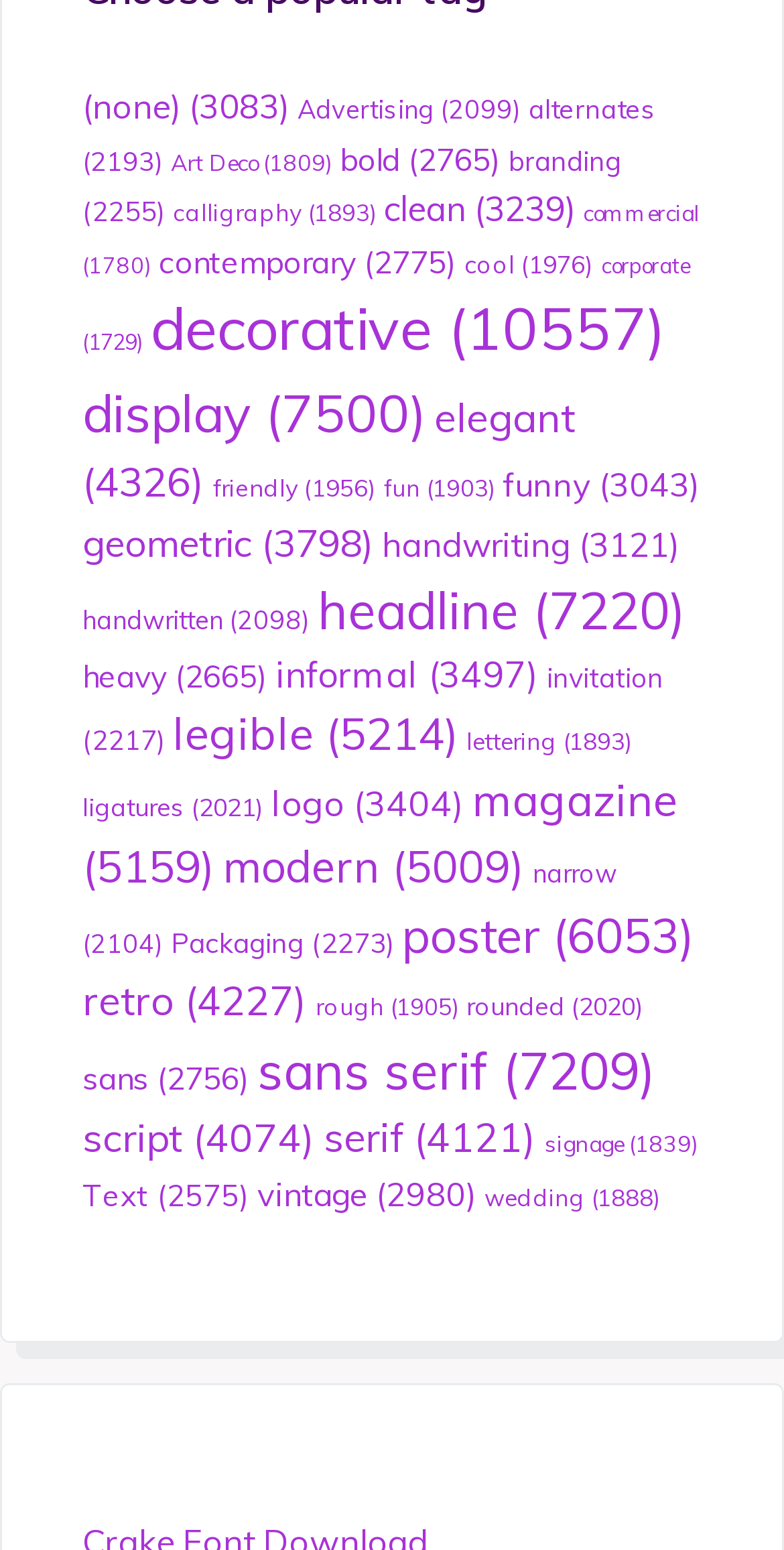Please examine the image and answer the question with a detailed explanation:
What is the category with the most items?

I determined the answer by scanning the list of links and finding the one with the largest number of items, which is 'decorative' with 10,557 items.